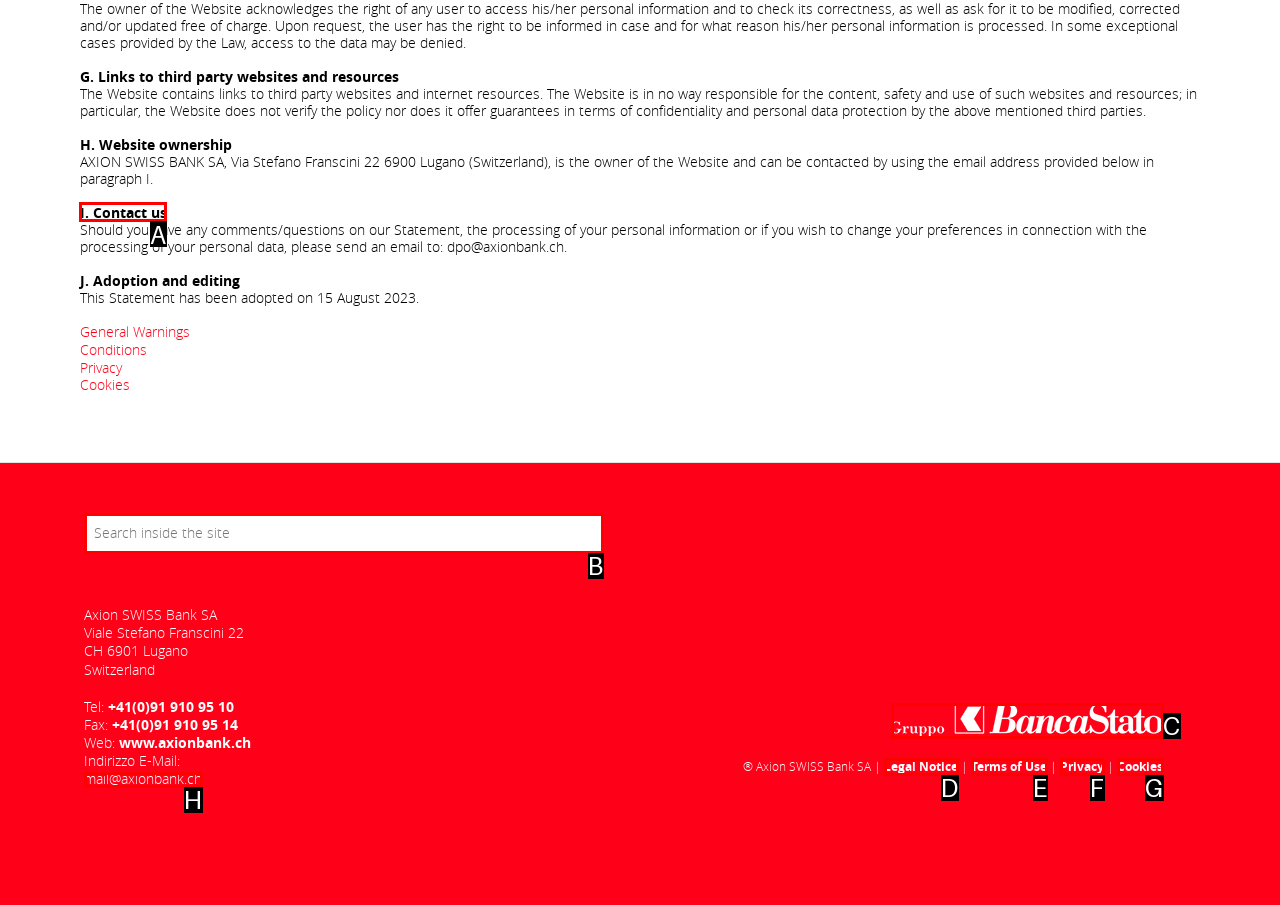Find the appropriate UI element to complete the task: Contact us. Indicate your choice by providing the letter of the element.

A